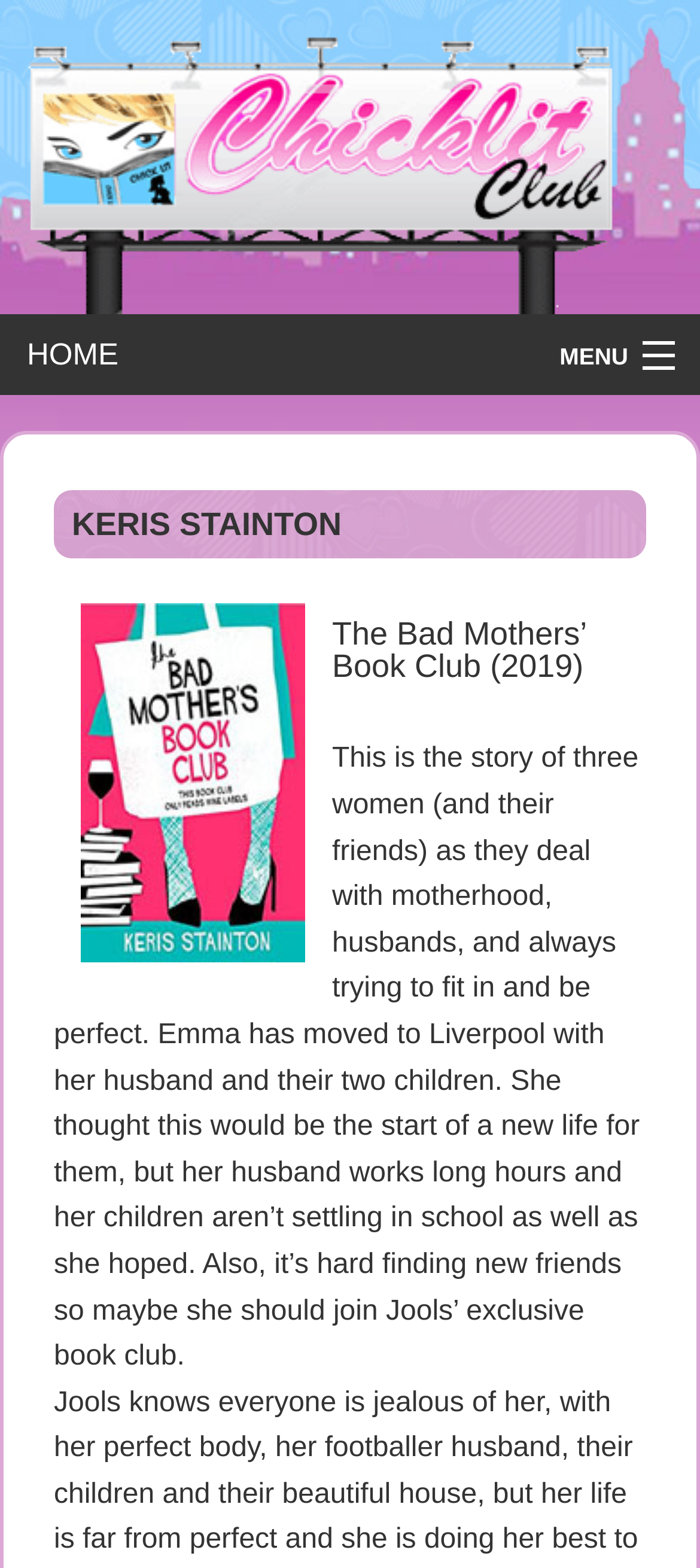How many children does Emma have in the book?
Refer to the image and provide a detailed answer to the question.

The information about Emma's children can be found in the static text element that describes the book. The text mentions that Emma has moved to Liverpool with her husband and their two children.